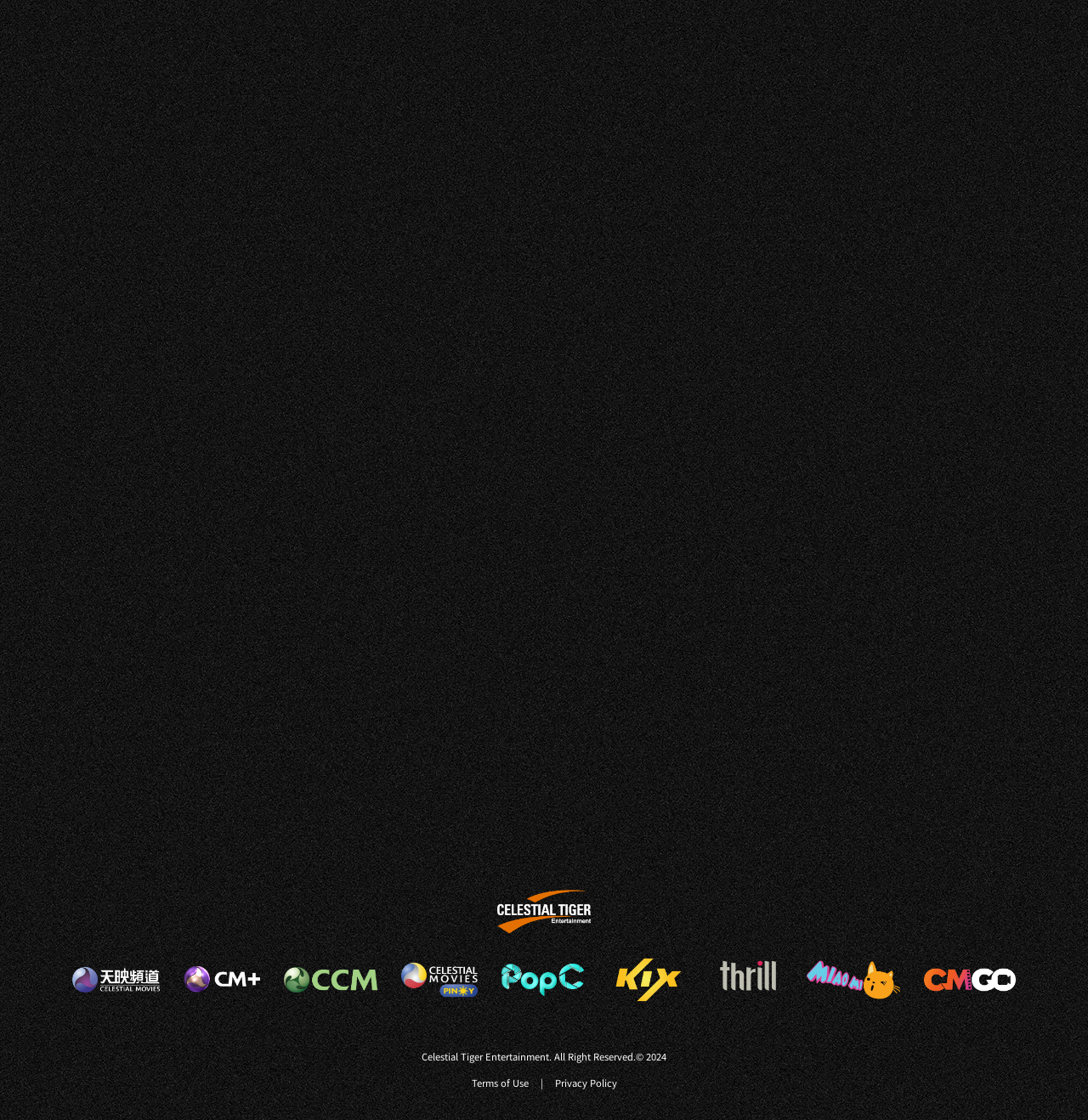Using the information in the image, give a detailed answer to the following question: Who is the director of the movie 'Reunion Dinner'?

The director of the movie 'Reunion Dinner' is mentioned below the title, as 'Ong Kuo Sin'.